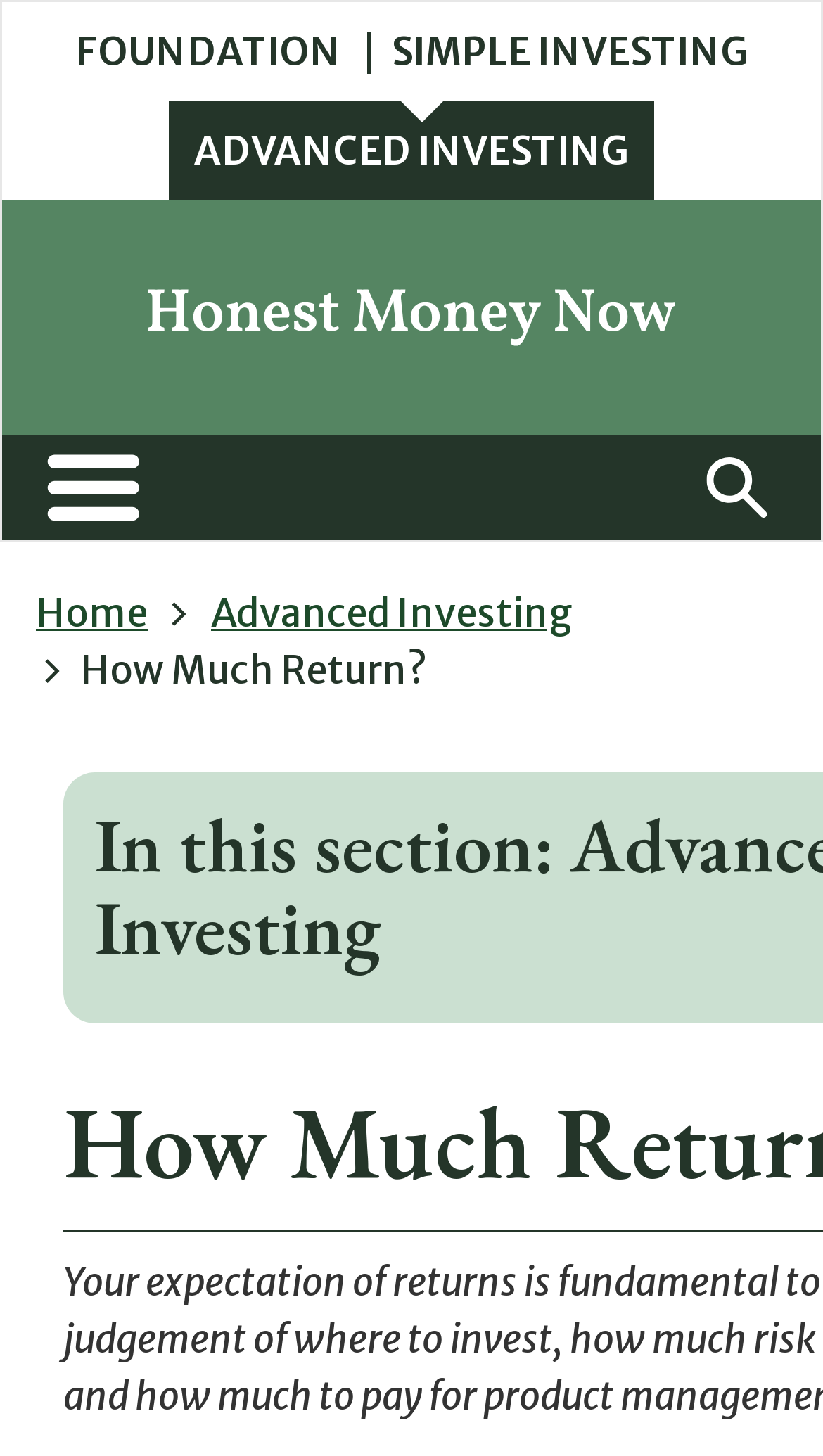Create a detailed summary of all the visual and textual information on the webpage.

The webpage is titled "How Much Return? | Honest Money Now" and appears to be a financial investment website. At the top-left corner, there is a "Skip to main content" link. Below it, a main navigation menu is located, spanning almost the entire width of the page. The menu contains three links: "FOUNDATION", "SIMPLE INVESTING", and "ADVANCED INVESTING", which are evenly spaced across the menu.

To the right of the main navigation menu, there is a link "Honest Money Now - Home" with an accompanying image. Below this, a secondary navigation menu is positioned, which contains a "Toggle menu" button. 

On the right side of the page, a search function is located, with a "Search" heading and a "Show search form" button. Below the search function, there are two links: "Home" and "Advanced Investing".

The main content of the page is headed by a title "How Much Return?" and appears to be related to a learning path or investment guide. Below the title, there is a heading "Learning Path". Further down, there is a static text "judgement" at the bottom of the page.

Overall, the webpage has a simple and organized layout, with clear headings and concise text, making it easy to navigate and understand.